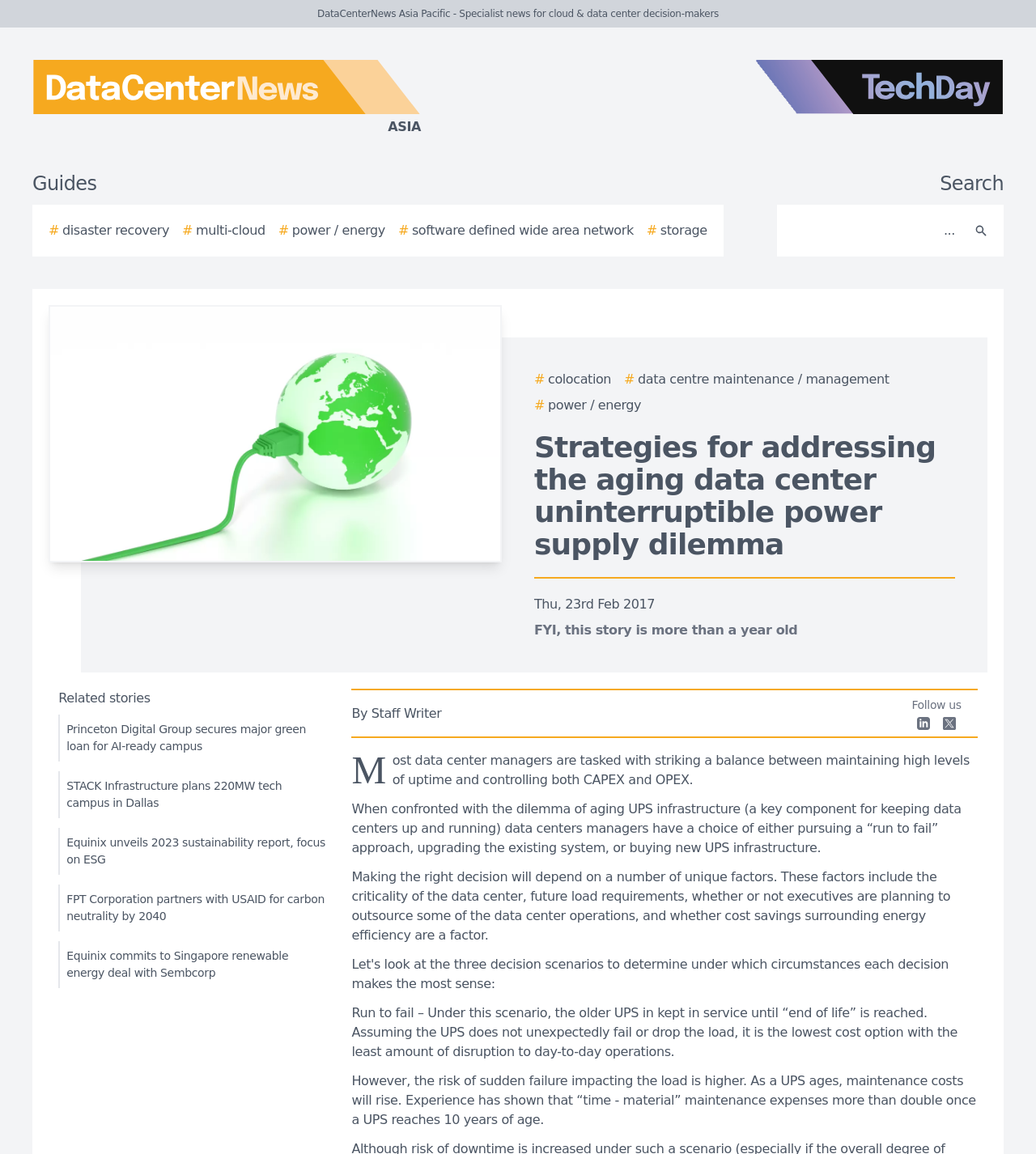Locate and provide the bounding box coordinates for the HTML element that matches this description: "# multi-cloud".

[0.176, 0.191, 0.256, 0.208]